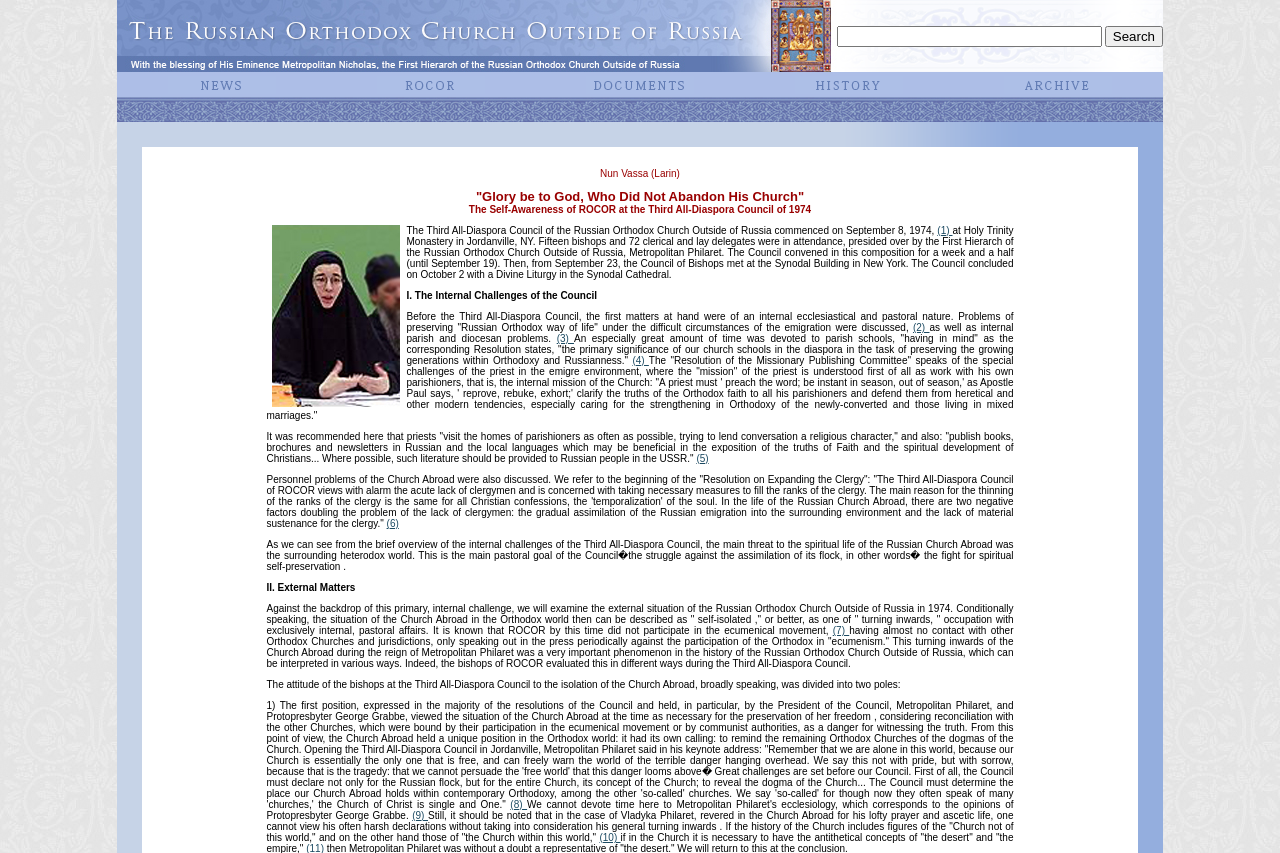Articulate a complete and detailed caption of the webpage elements.

The webpage is the official website of the Russian Orthodox Church Outside of Russia. At the top, there is a navigation bar with a "Home" link on the left and a "Search" function on the right, accompanied by a search box and a "Search" button. Below the navigation bar, there are five links arranged horizontally, each with a brief description.

The main content of the webpage is a lengthy article about the Third All-Diaspora Council of the Russian Orthodox Church Outside of Russia, which took place in 1974. The article is divided into two sections: "I. The Internal Challenges of the Council" and "II. External Matters." The text is dense and includes several links to references, marked with numbers in parentheses.

The article discusses the internal challenges faced by the Church, such as preserving the "Russian Orthodox way of life" in the diaspora, internal parish and diocesan problems, and the importance of parish schools. It also touches on external matters, including the Church's self-isolation from other Orthodox Churches and jurisdictions, and its stance on ecumenism.

There are no images on the webpage, except for a small icon next to the "Home" link in the navigation bar. The layout is simple and text-heavy, with a focus on conveying information about the Church's history and doctrine.